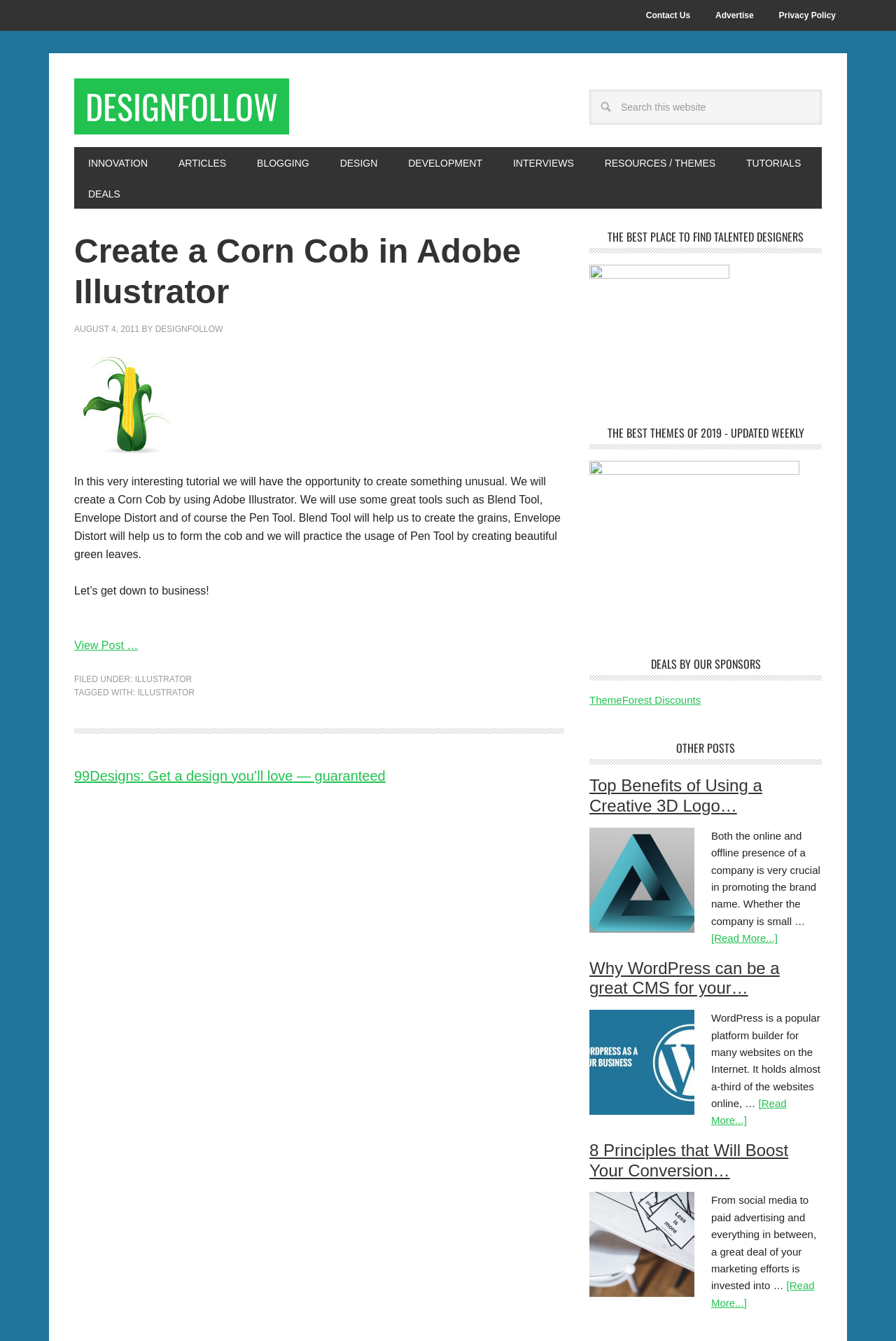Pinpoint the bounding box coordinates of the area that must be clicked to complete this instruction: "View the agenda for the summit".

None